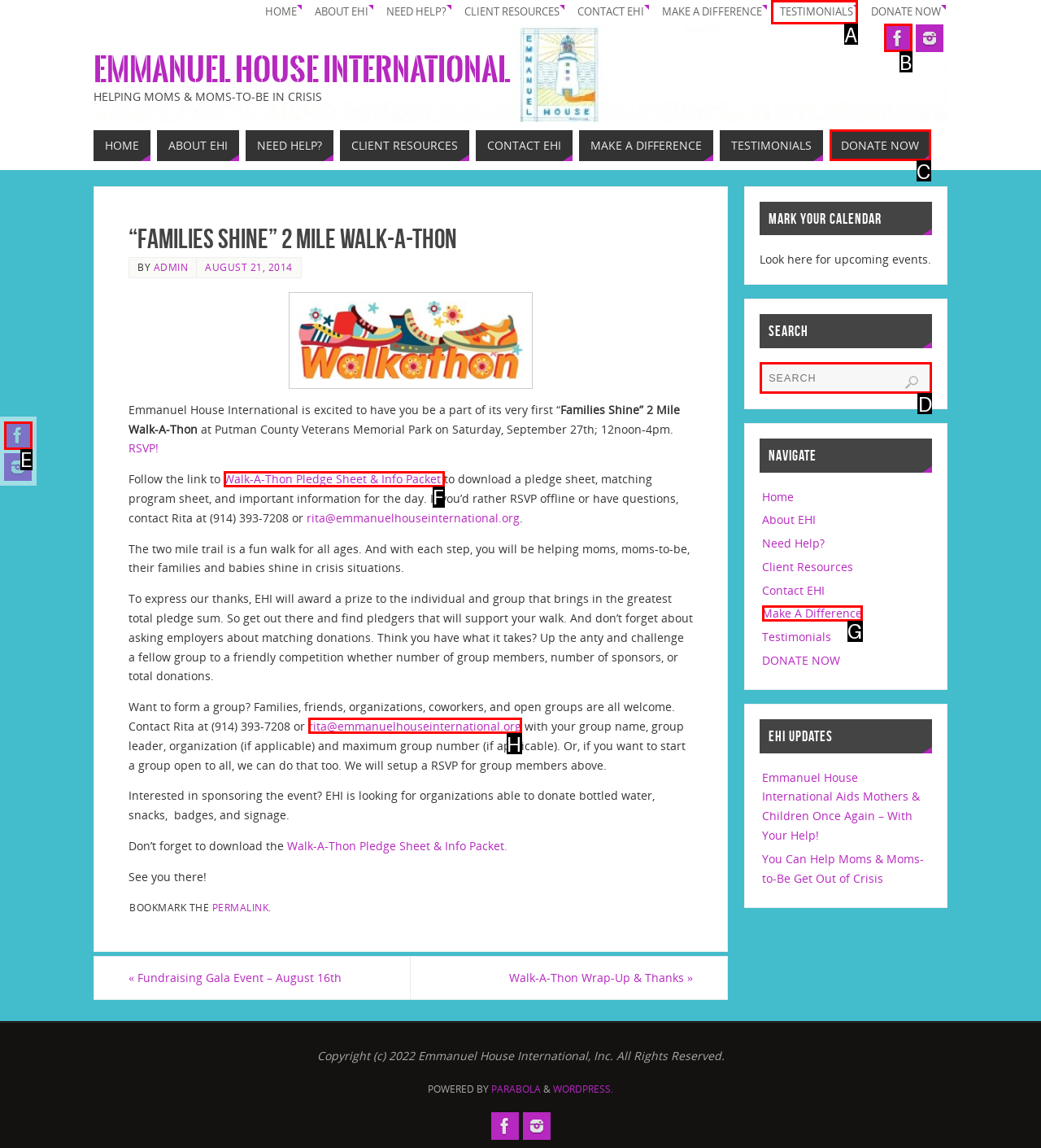Pick the HTML element that should be clicked to execute the task: Search for something
Respond with the letter corresponding to the correct choice.

D